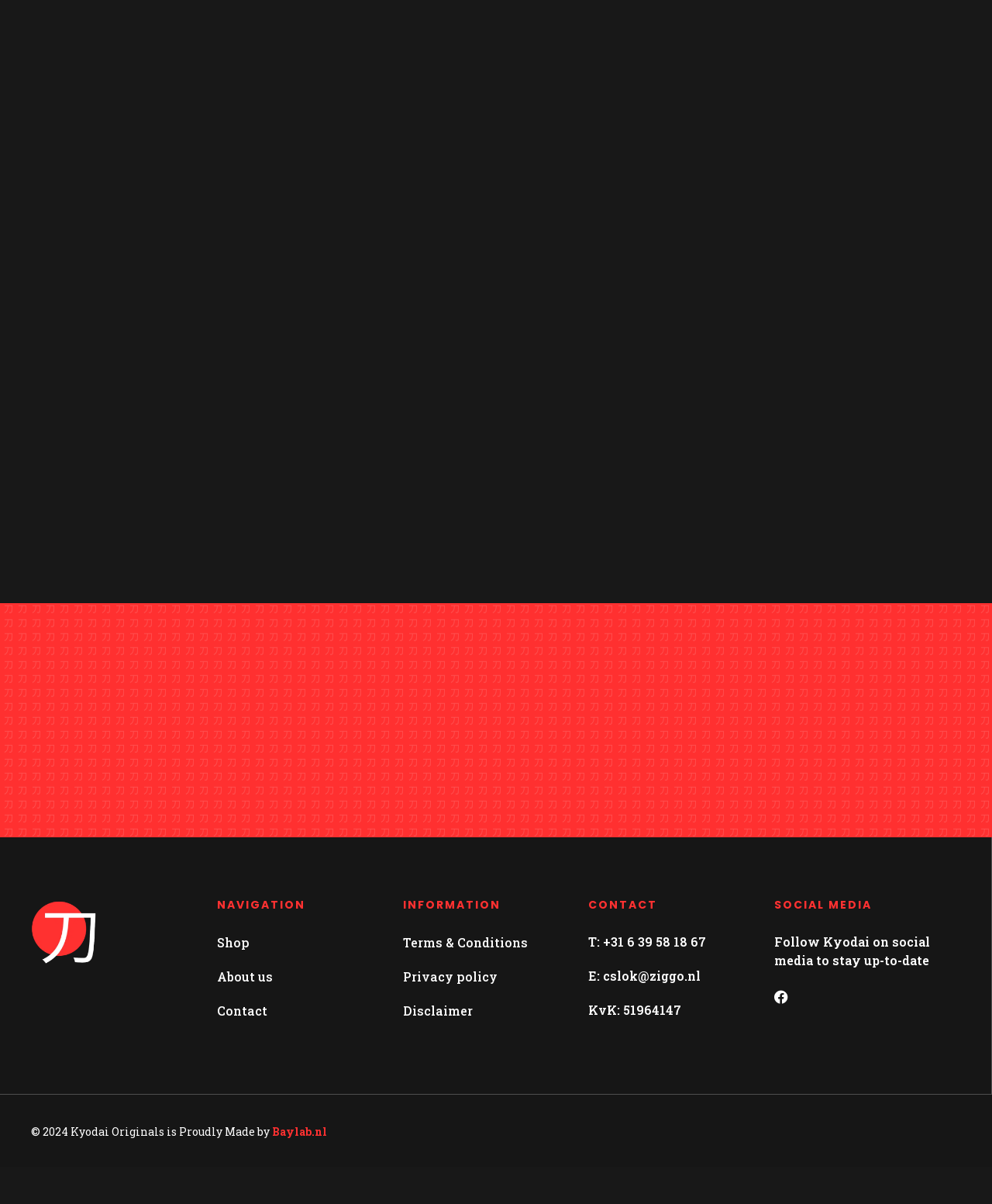Pinpoint the bounding box coordinates of the element you need to click to execute the following instruction: "go to homepage". The bounding box should be represented by four float numbers between 0 and 1, in the format [left, top, right, bottom].

[0.031, 0.747, 0.097, 0.801]